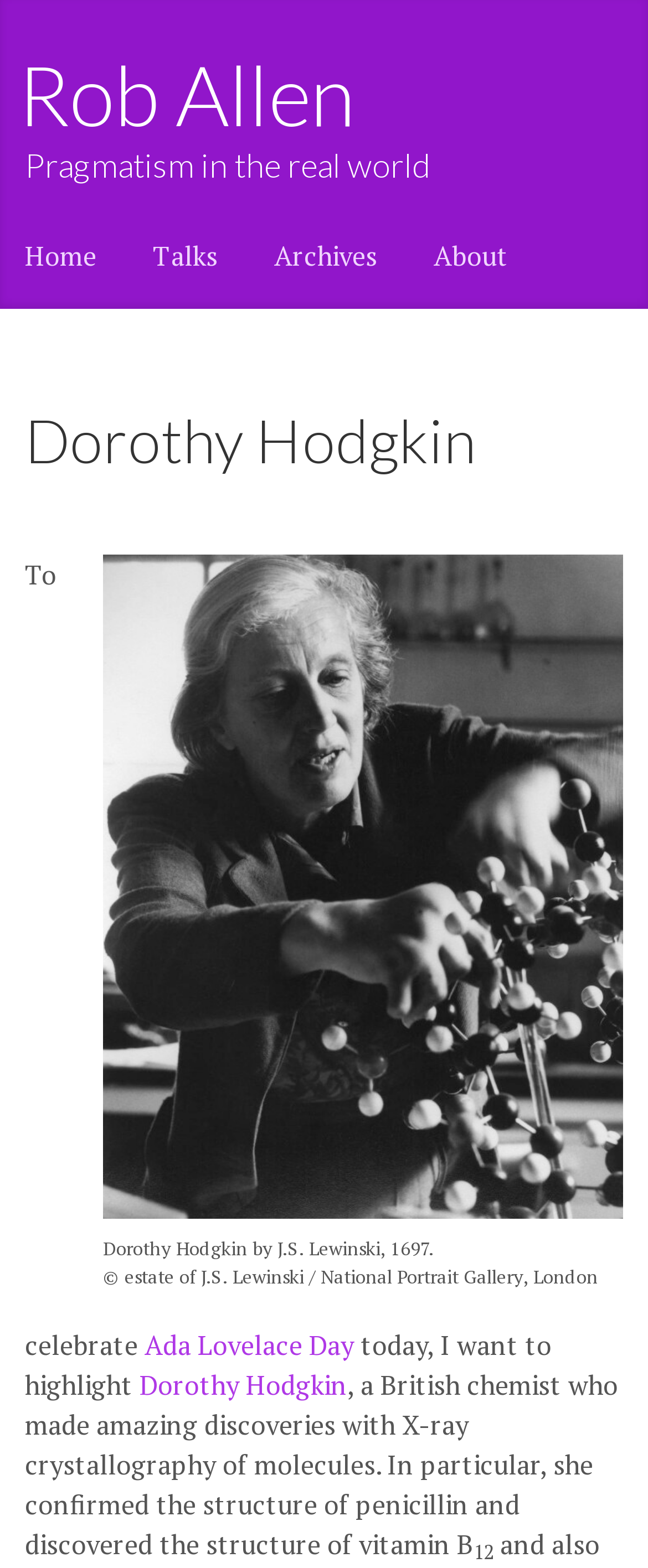Please answer the following question using a single word or phrase: 
What is the occasion being celebrated?

Ada Lovelace Day